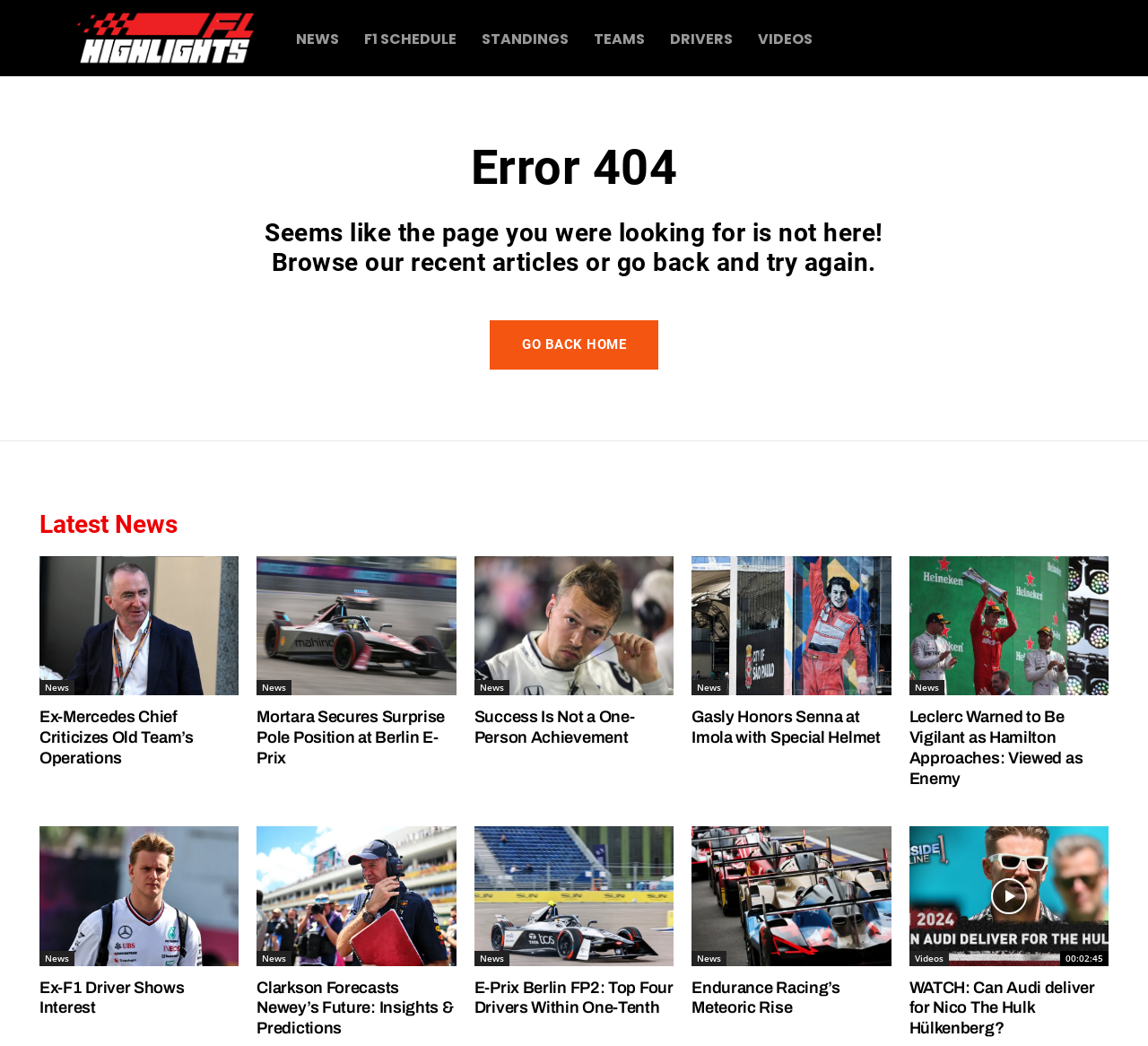What is the position of the 'GO BACK HOME' link?
Please describe in detail the information shown in the image to answer the question.

The 'GO BACK HOME' link is located in the middle of the webpage, vertically, as its y1 and y2 coordinates are 0.306 and 0.353, respectively, which are roughly in the middle of the webpage's height.